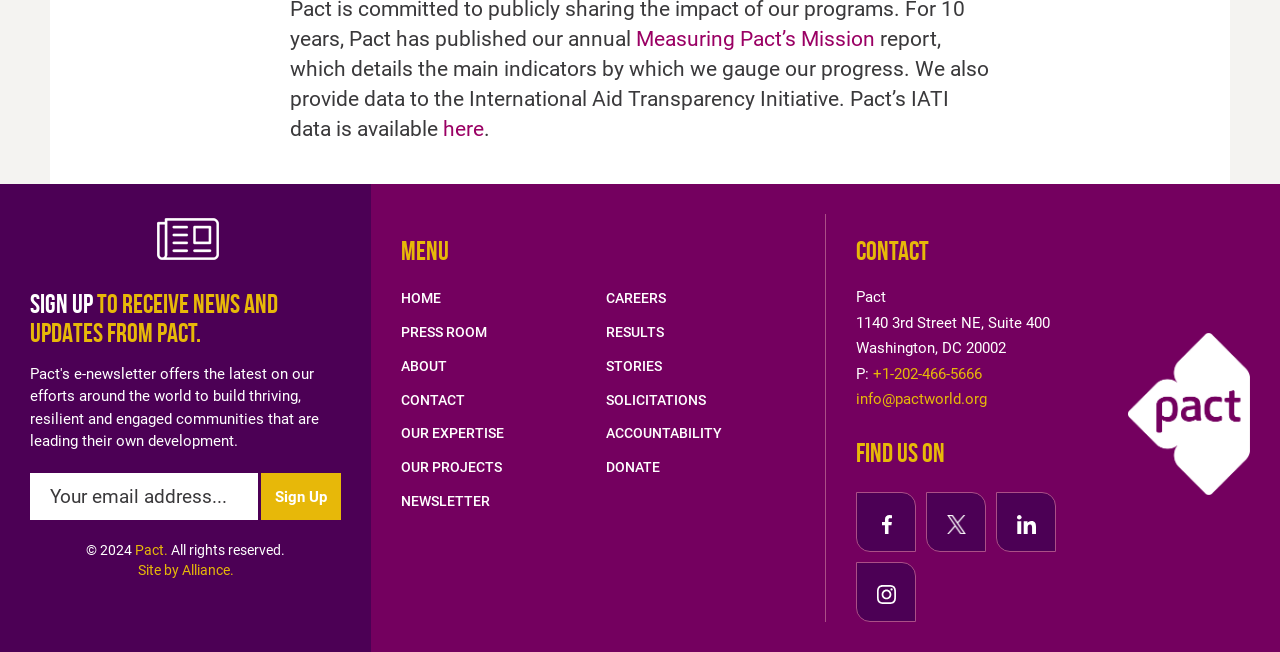Provide a short answer using a single word or phrase for the following question: 
What is the email address of the organization?

info@pactworld.org